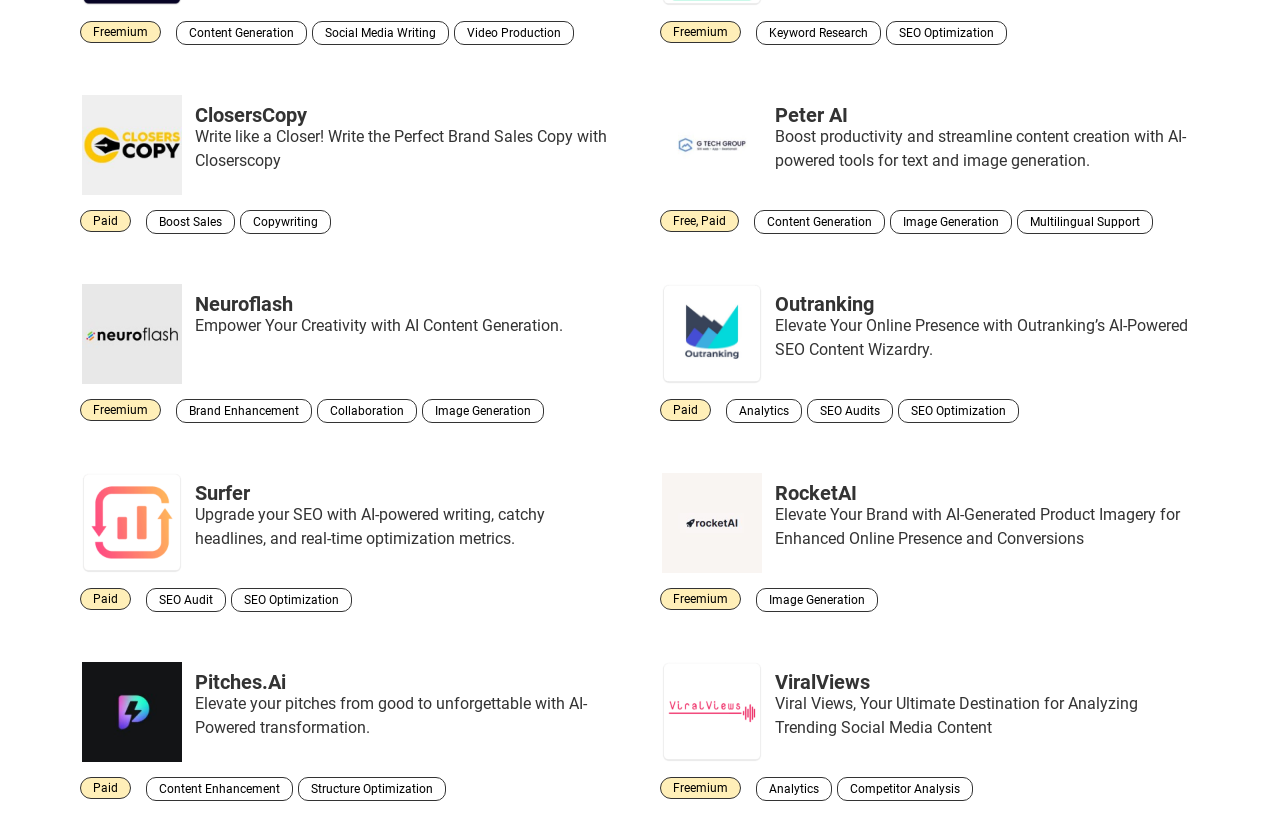Using the description: "Multilingual Support", determine the UI element's bounding box coordinates. Ensure the coordinates are in the format of four float numbers between 0 and 1, i.e., [left, top, right, bottom].

[0.795, 0.255, 0.901, 0.284]